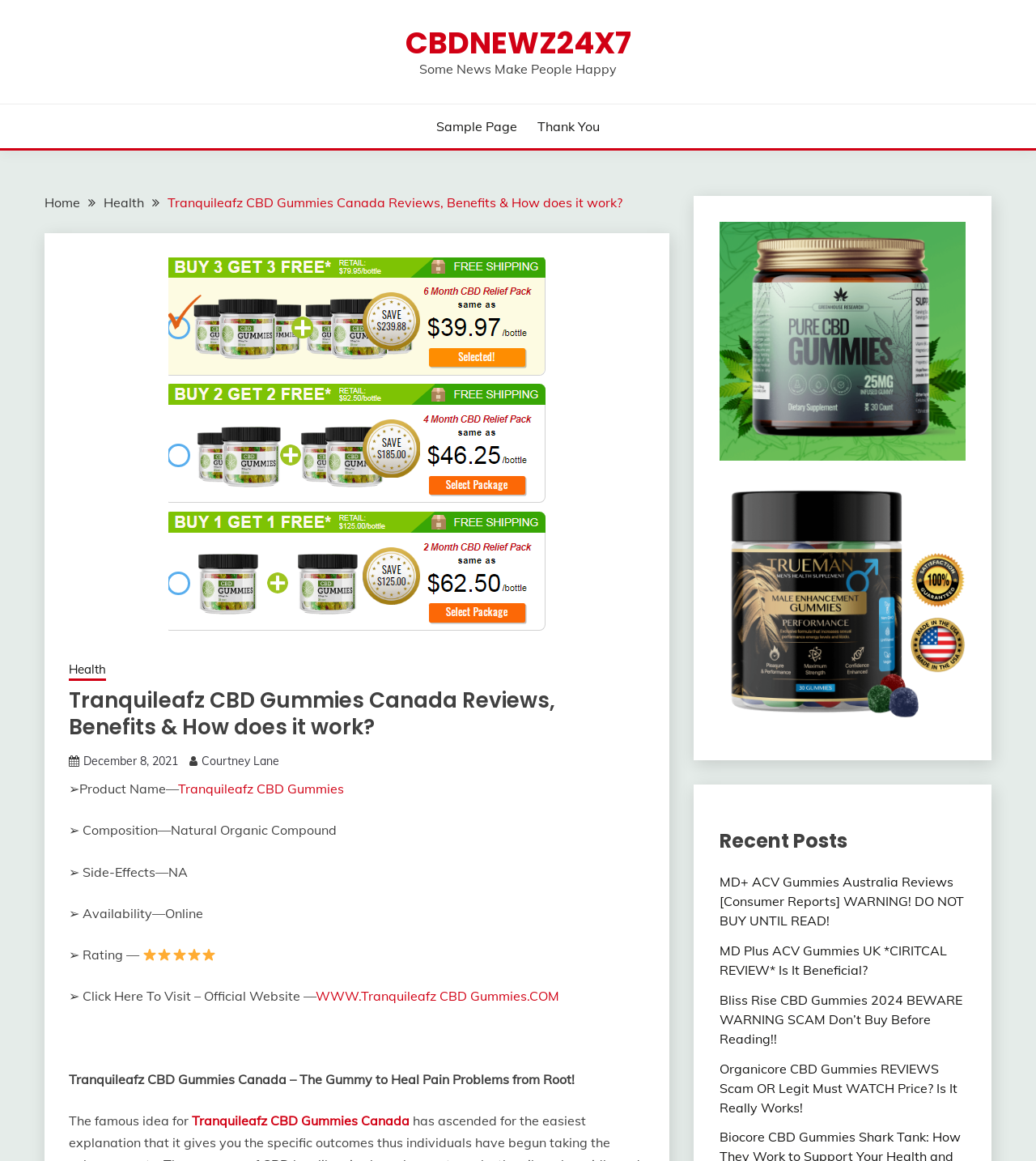Given the following UI element description: "December 8, 2021December 16, 2021", find the bounding box coordinates in the webpage screenshot.

[0.08, 0.649, 0.172, 0.662]